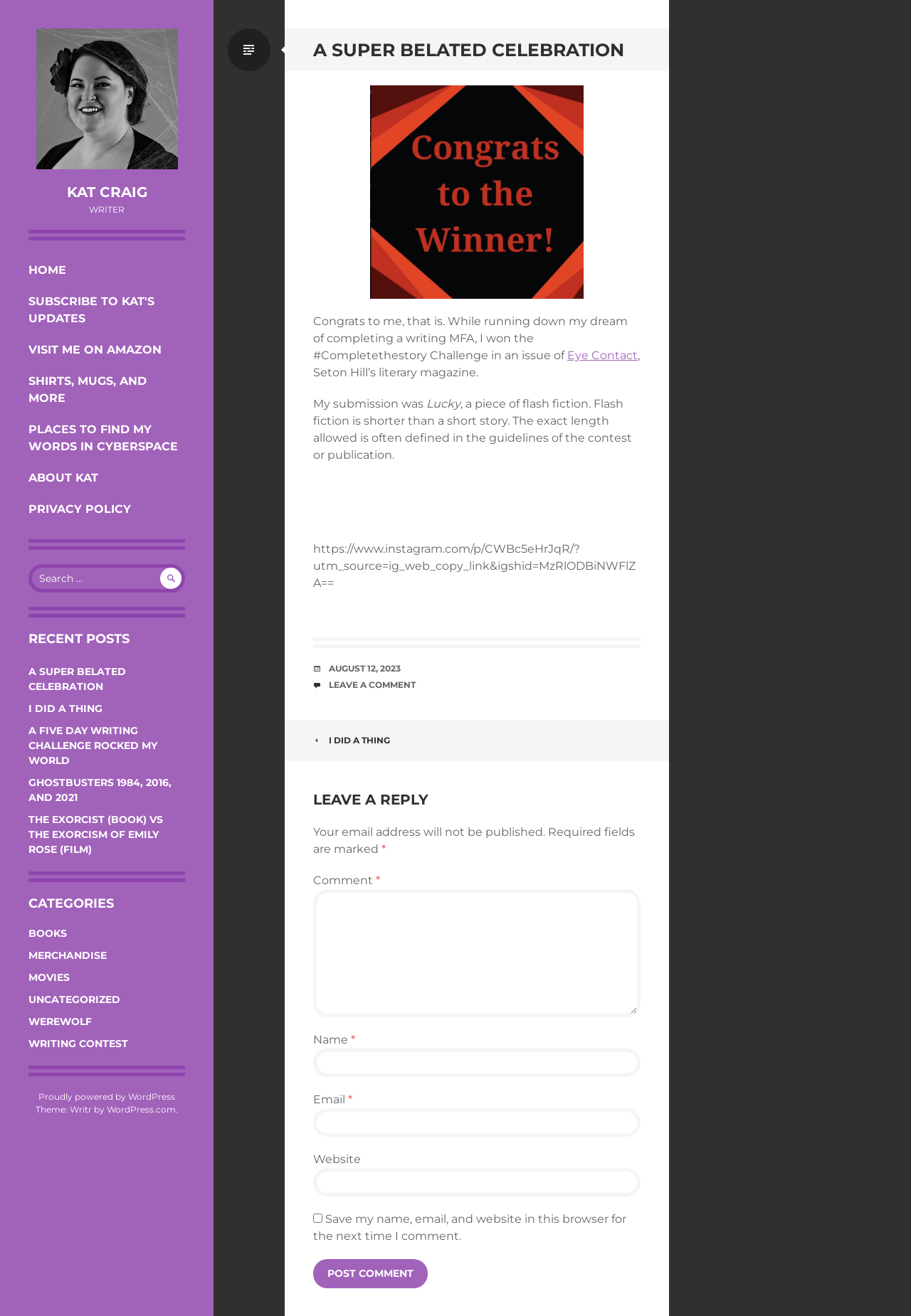Identify the bounding box coordinates for the region of the element that should be clicked to carry out the instruction: "Visit Kat Craig's homepage". The bounding box coordinates should be four float numbers between 0 and 1, i.e., [left, top, right, bottom].

[0.031, 0.022, 0.203, 0.129]